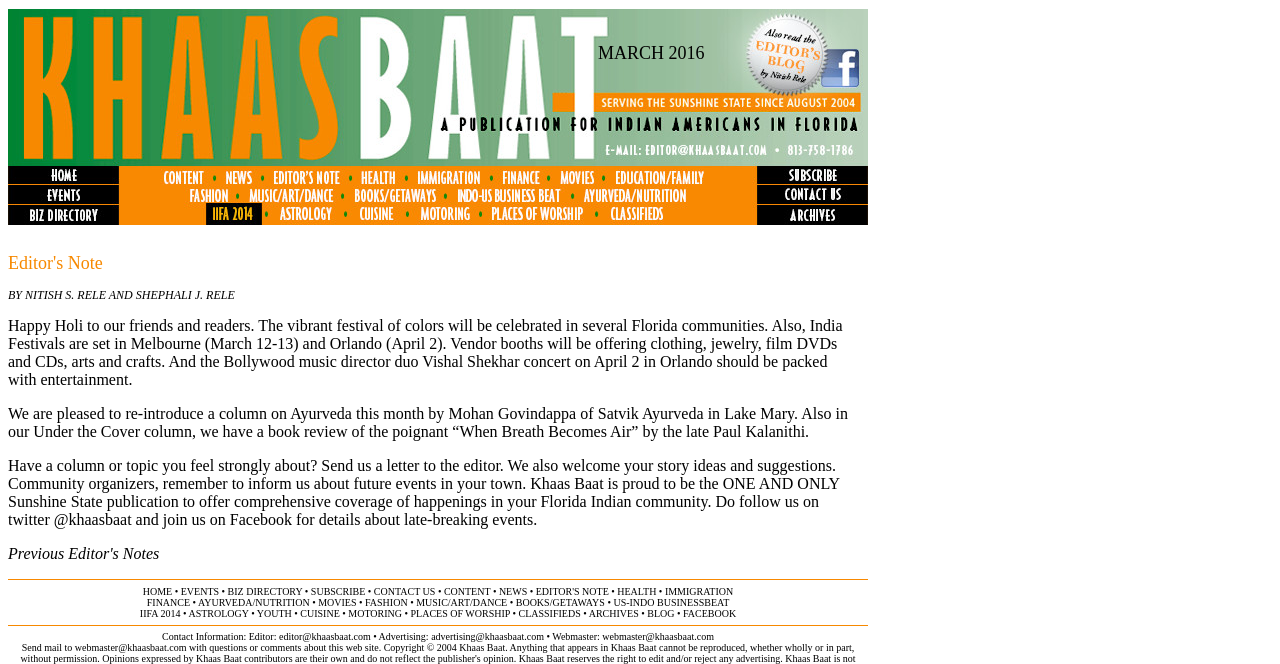Kindly determine the bounding box coordinates for the clickable area to achieve the given instruction: "Read the 'EDITOR'S NOTE'".

[0.419, 0.883, 0.476, 0.899]